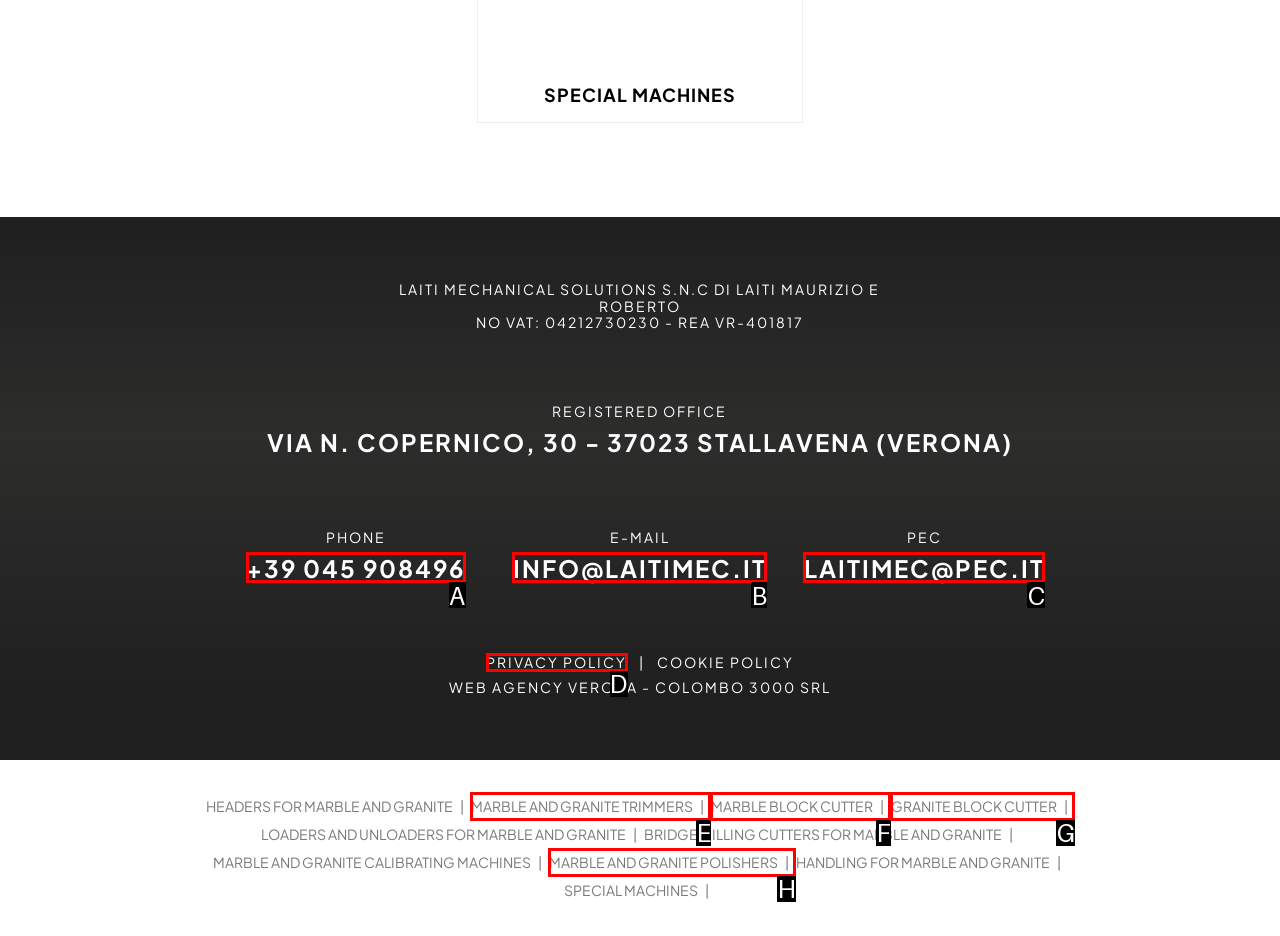Match the HTML element to the description: Marble and Granite Trimmers. Respond with the letter of the correct option directly.

E